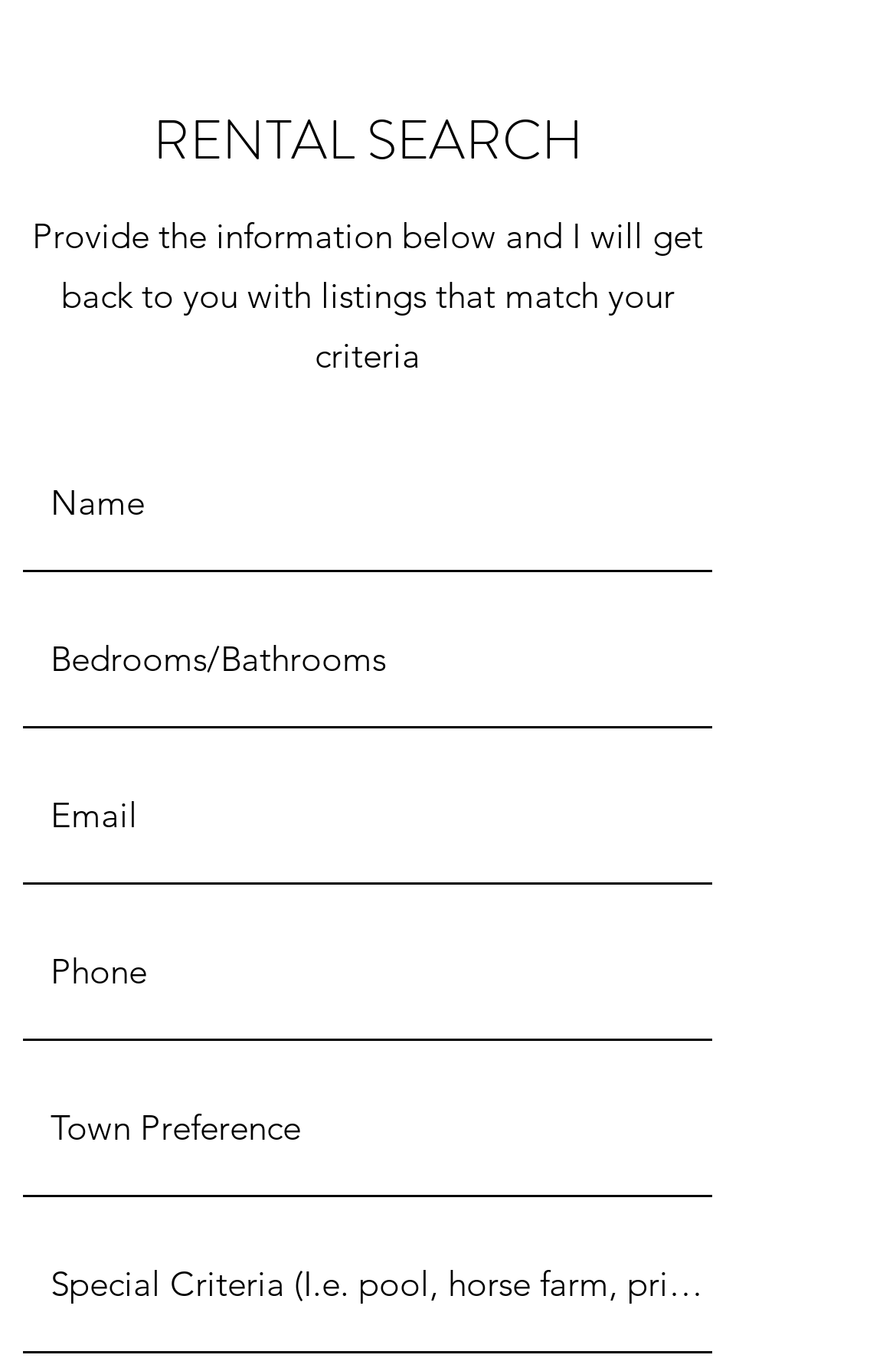Look at the image and answer the question in detail:
Is phone number required to submit the form?

The 'Phone' input field is not marked as required, indicating that users do not need to provide their phone number to submit the form.